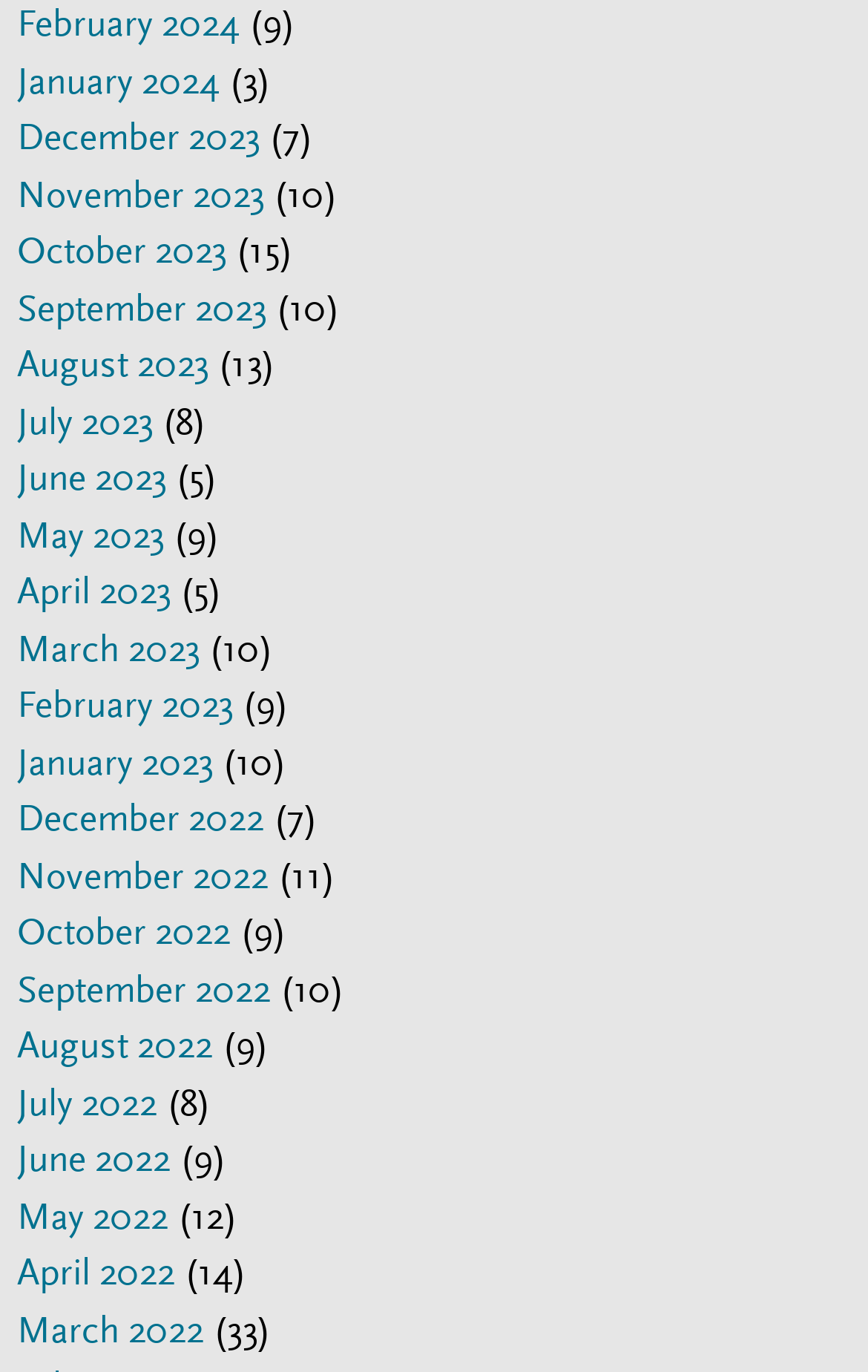What is the month with the most items?
Look at the image and respond with a one-word or short-phrase answer.

March 2022